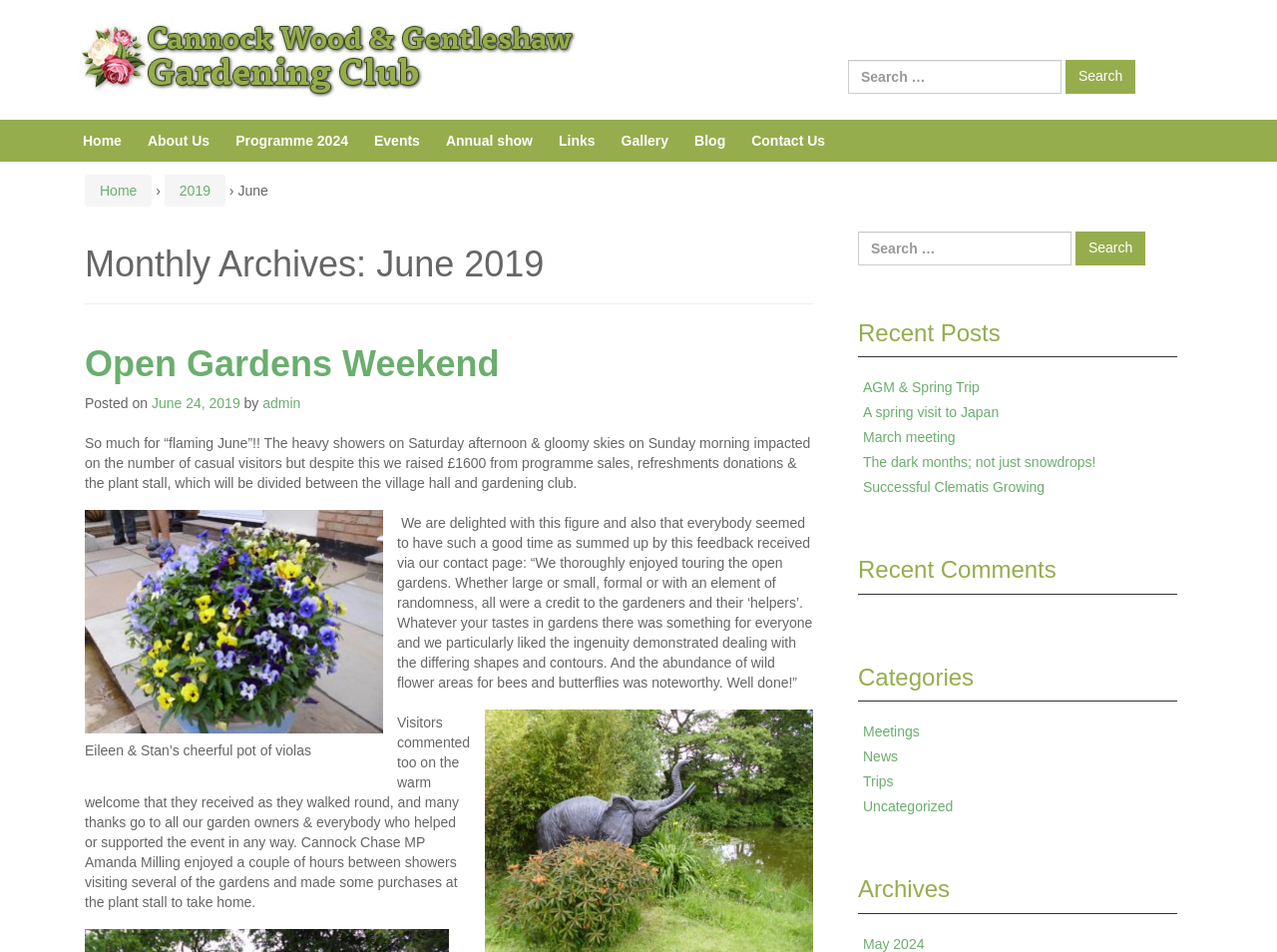What is the name of the event mentioned in the webpage? Analyze the screenshot and reply with just one word or a short phrase.

Open Gardens Weekend